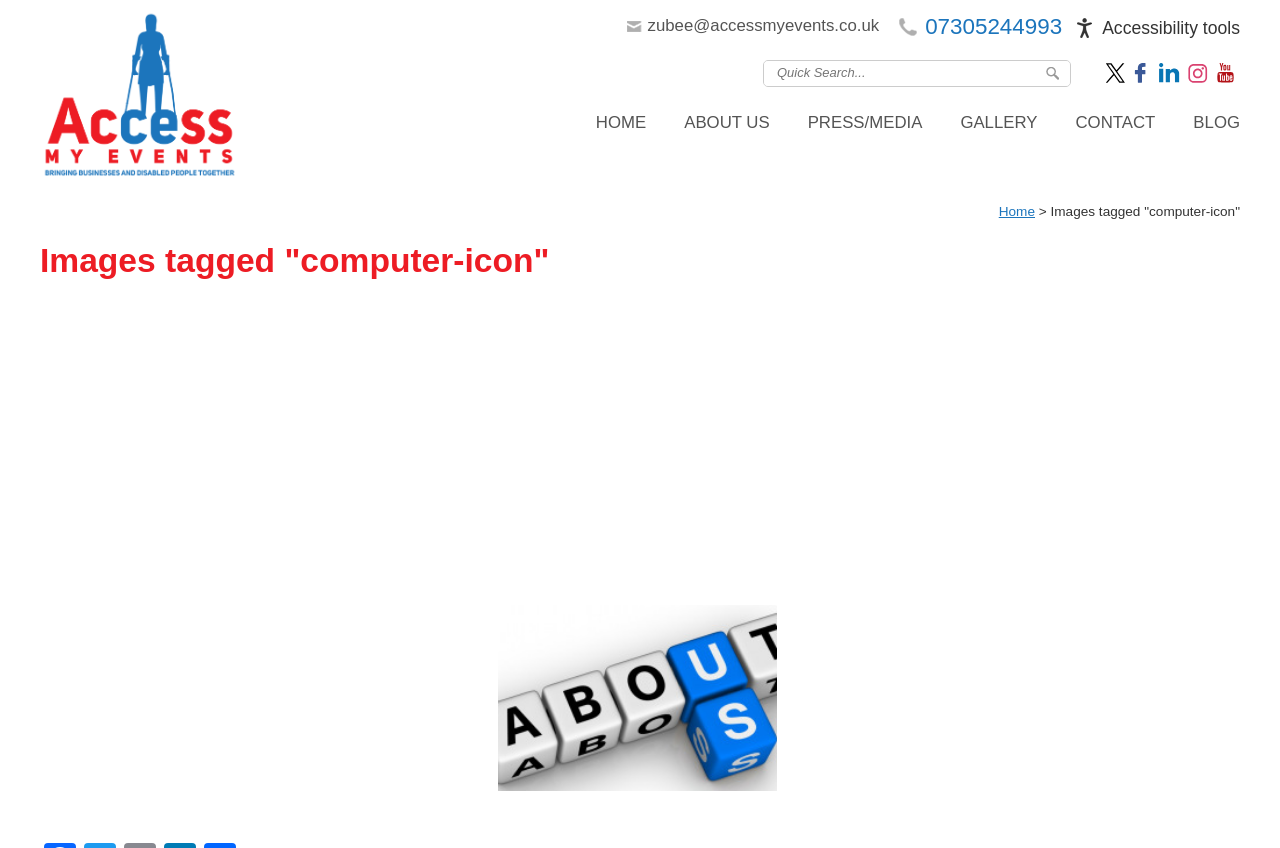What is the email address on the webpage?
Provide a detailed answer to the question using information from the image.

I found the email address 'zubee@accessmyevents.co.uk' on the webpage, which is a link element.